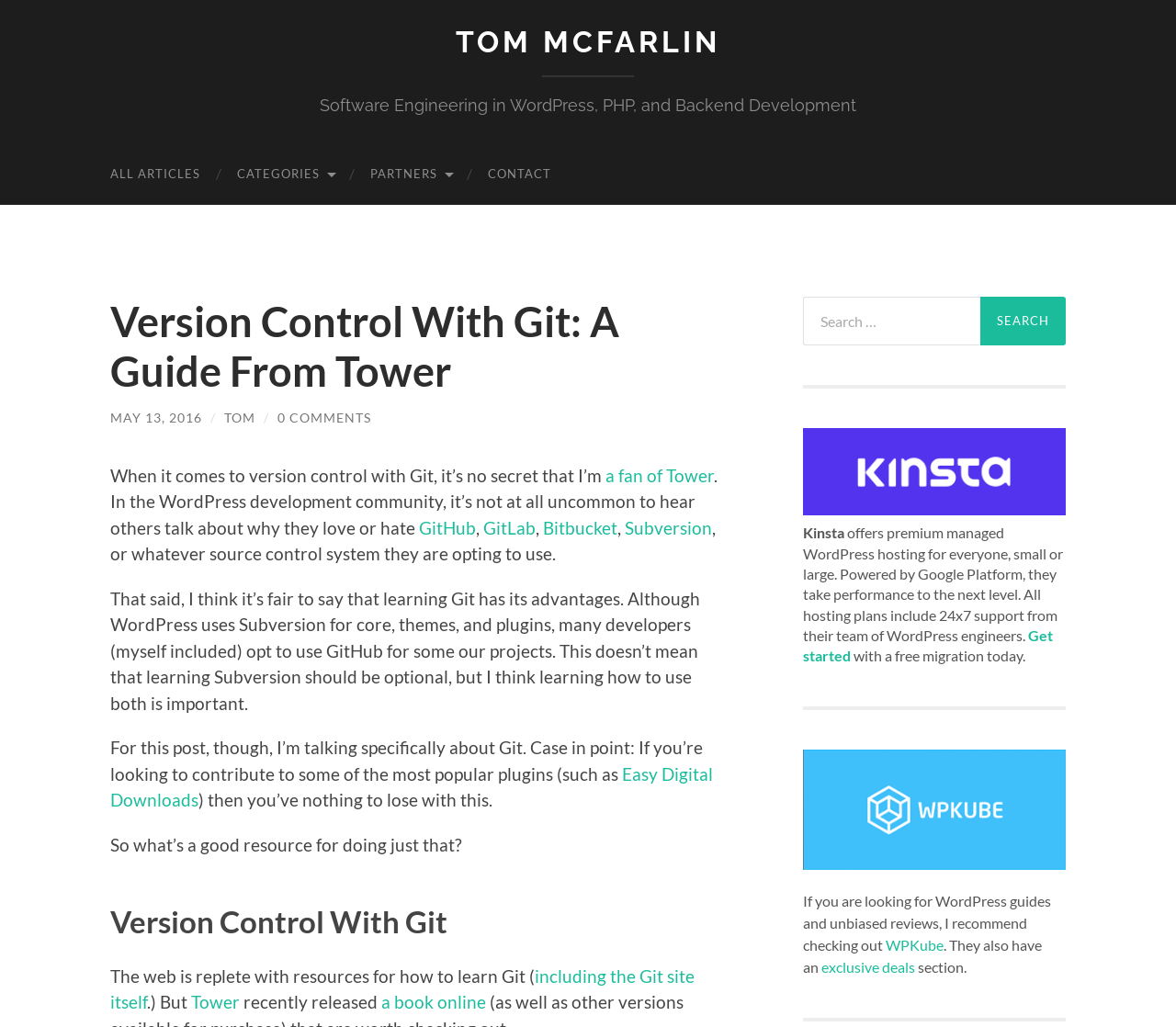Find the bounding box coordinates of the element to click in order to complete this instruction: "Read all articles". The bounding box coordinates must be four float numbers between 0 and 1, denoted as [left, top, right, bottom].

[0.078, 0.14, 0.186, 0.199]